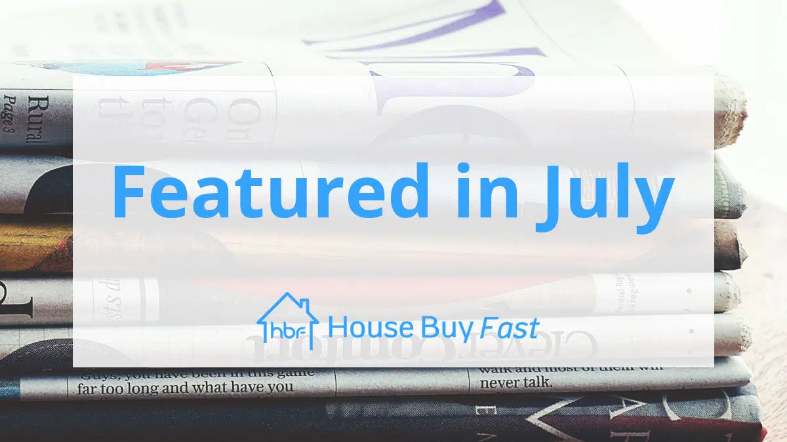What is the logo below the text? Analyze the screenshot and reply with just one word or a short phrase.

House Buy Fast logo